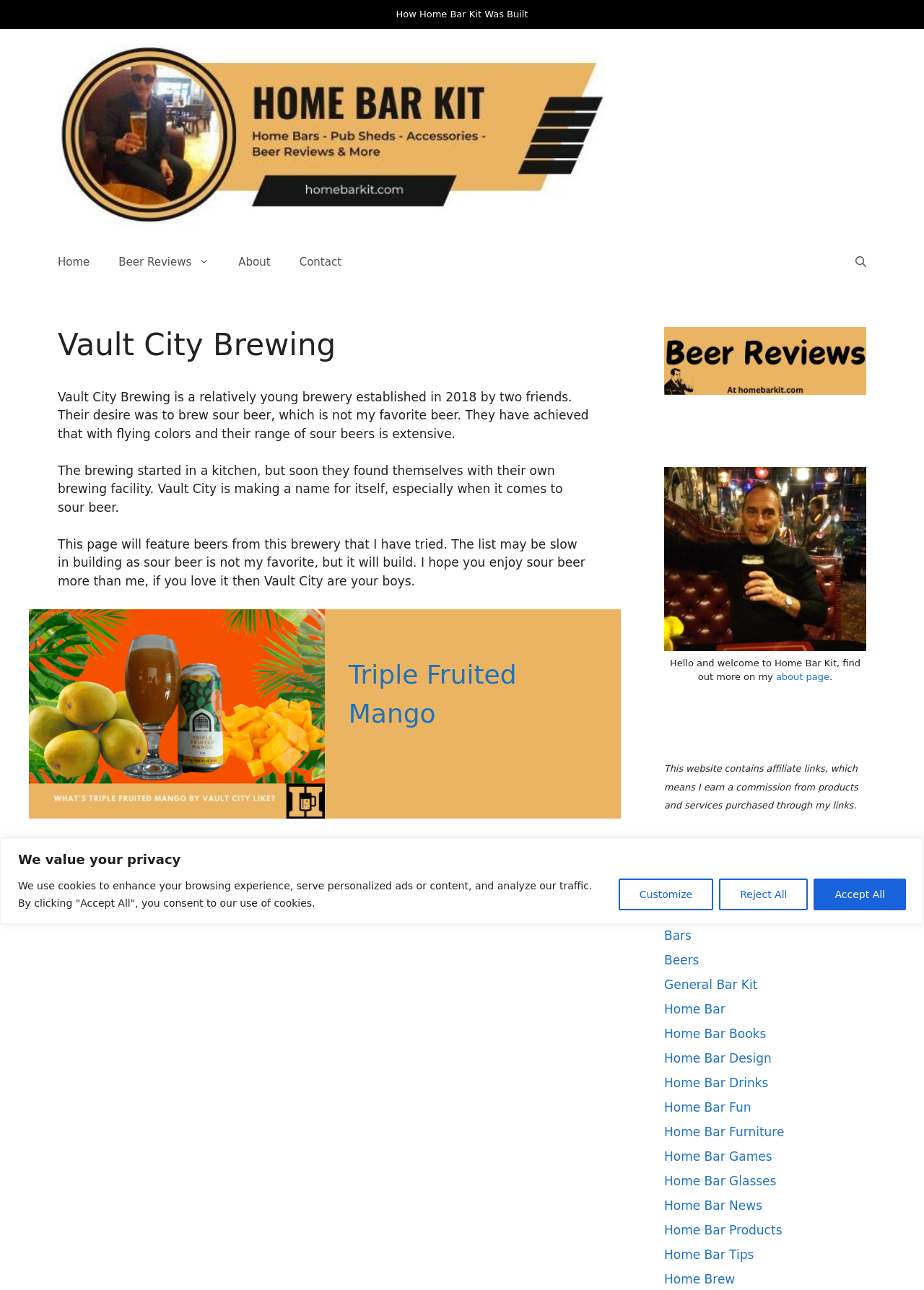Give the bounding box coordinates for the element described as: "alt="Beer Reviews"".

[0.719, 0.293, 0.938, 0.304]